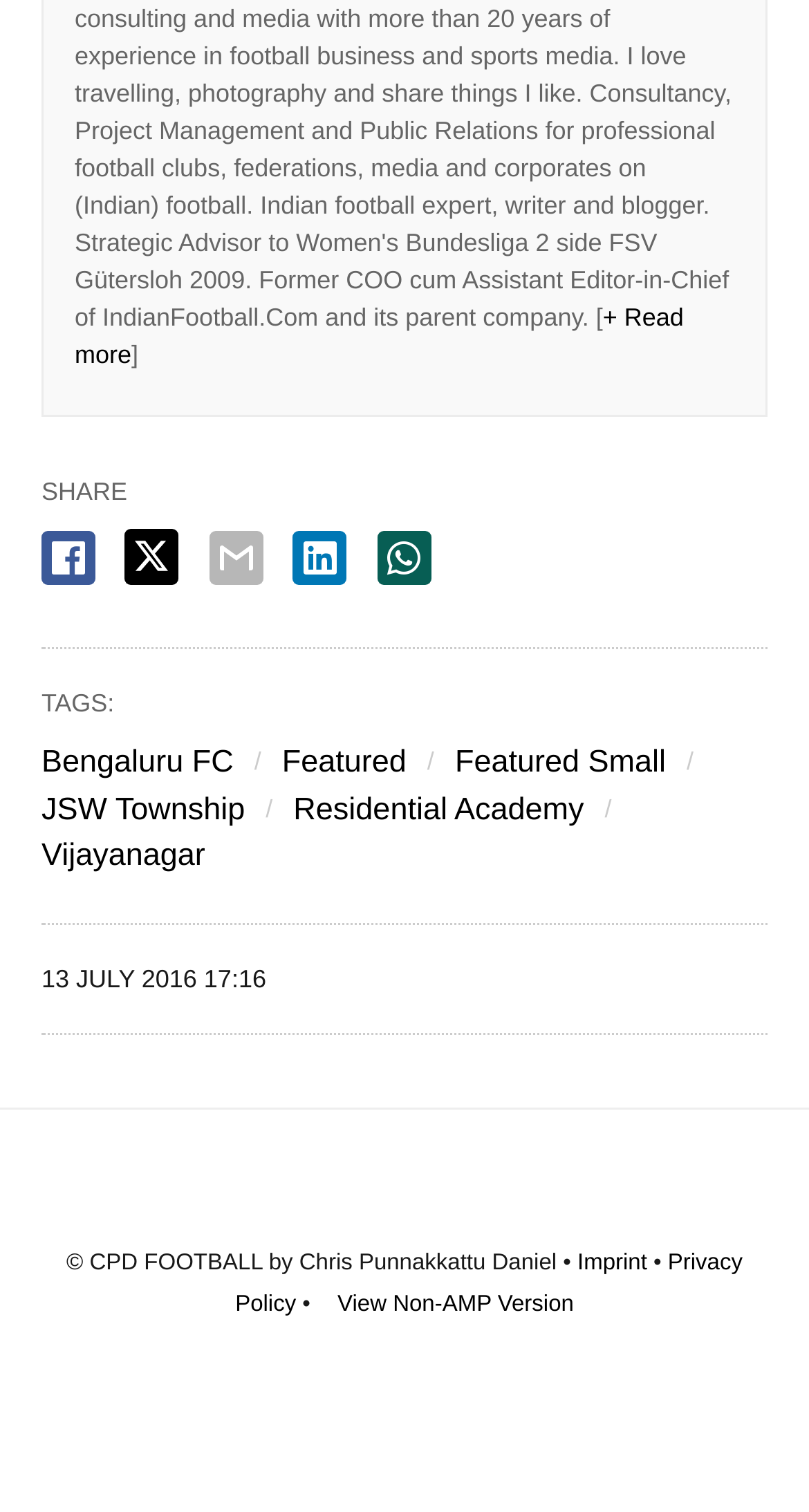Using the provided element description: "title="vinous logo"", determine the bounding box coordinates of the corresponding UI element in the screenshot.

None